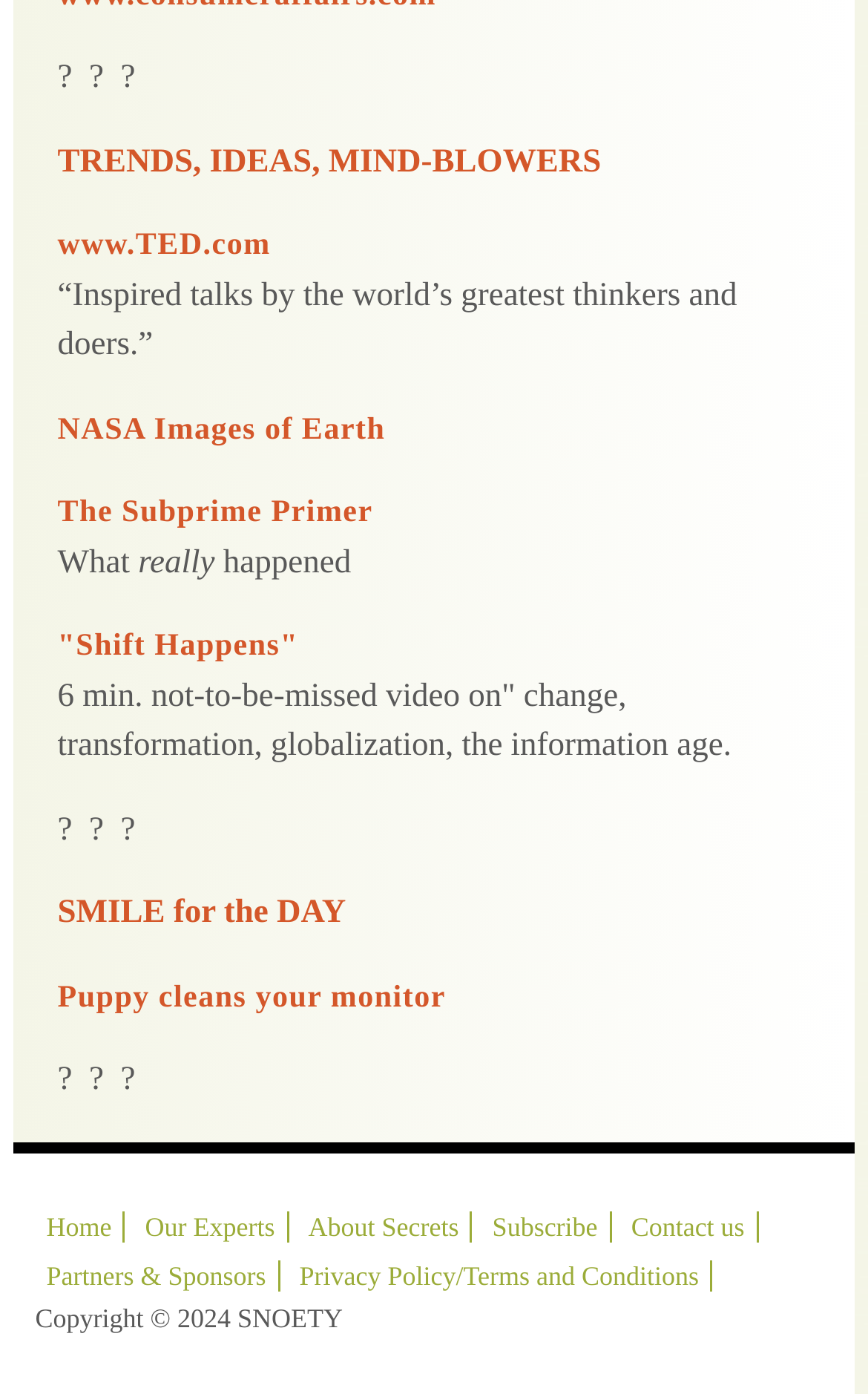Please specify the bounding box coordinates of the element that should be clicked to execute the given instruction: 'Visit TED website'. Ensure the coordinates are four float numbers between 0 and 1, expressed as [left, top, right, bottom].

[0.066, 0.165, 0.312, 0.189]